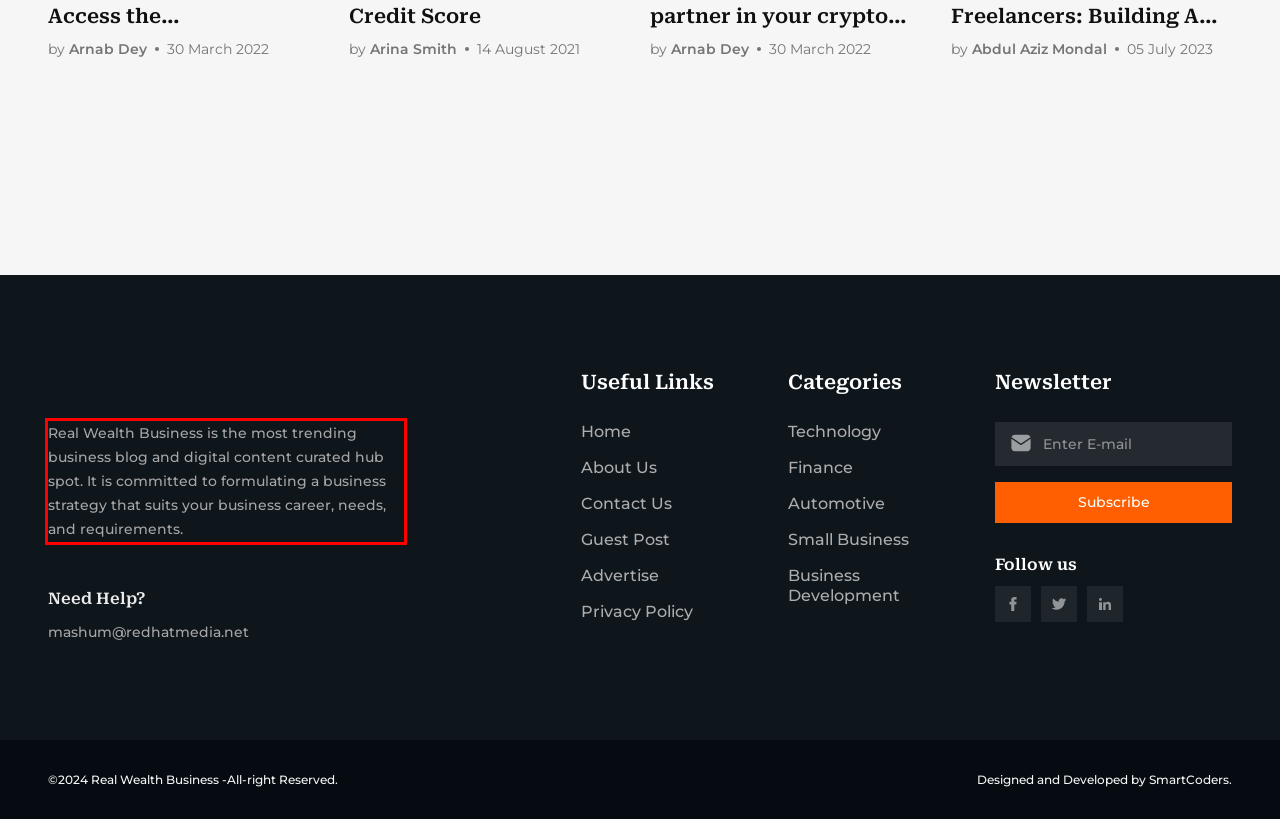Identify and transcribe the text content enclosed by the red bounding box in the given screenshot.

Real Wealth Business is the most trending business blog and digital content curated hub spot. It is committed to formulating a business strategy that suits your business career, needs, and requirements.